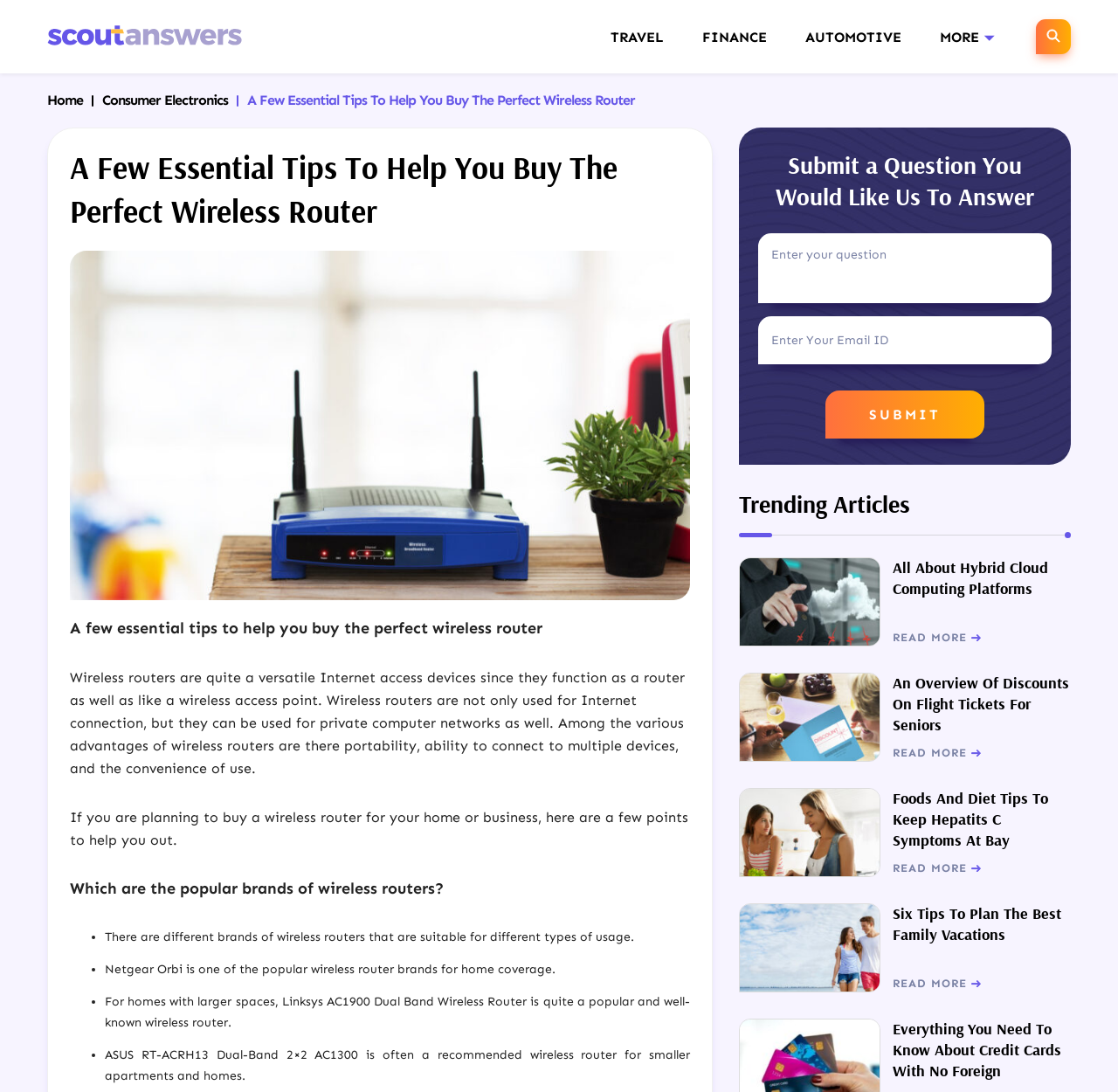What is the recommended wireless router for smaller apartments and homes?
Examine the image closely and answer the question with as much detail as possible.

According to the webpage, the recommended wireless router for smaller apartments and homes is the ASUS RT-ACRH13 Dual-Band 2×2 AC1300, as mentioned in the list of popular wireless router brands.